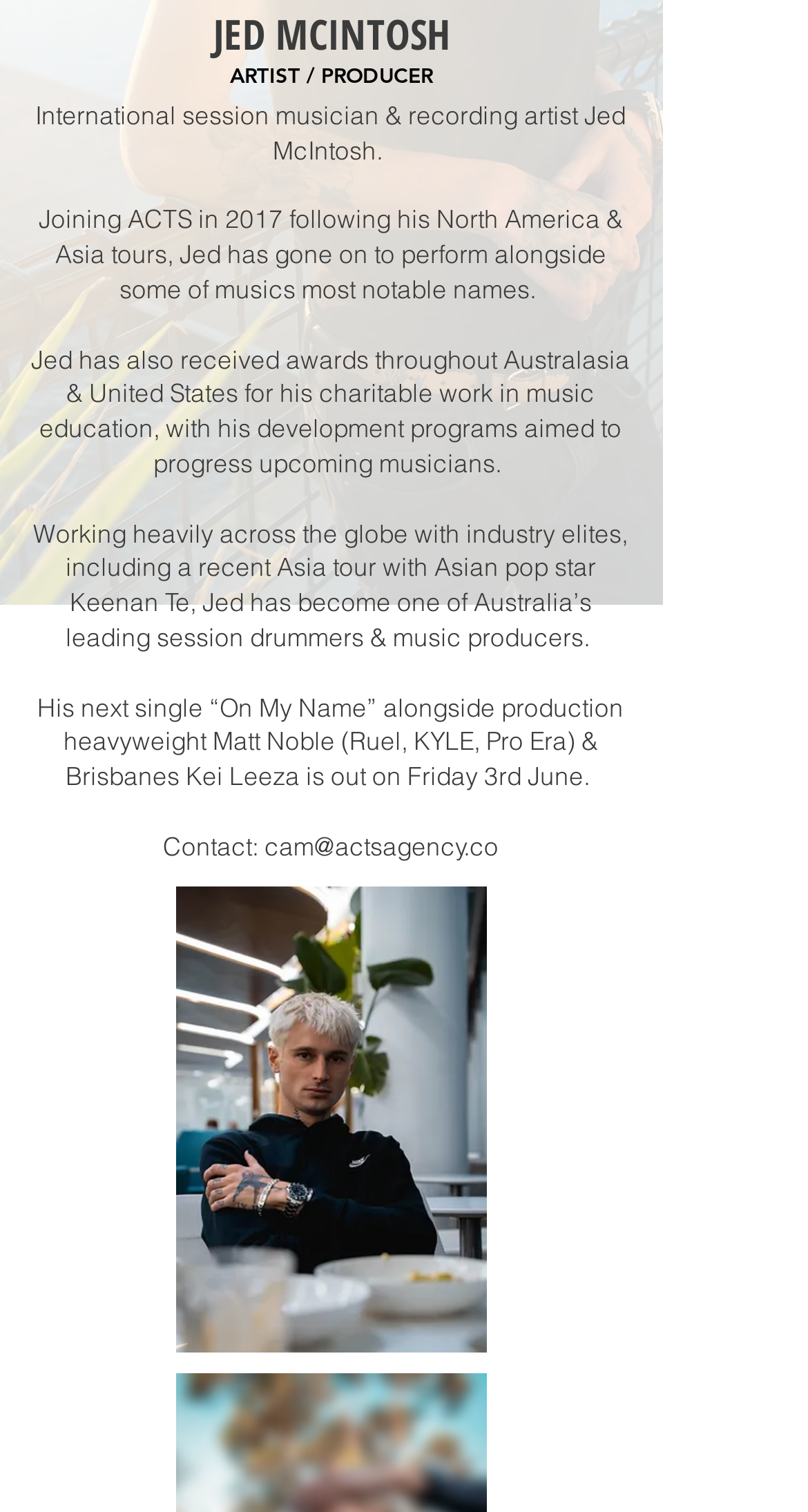Based on the element description cam@actsagency.co, identify the bounding box coordinates for the UI element. The coordinates should be in the format (top-left x, top-left y, bottom-right x, bottom-right y) and within the 0 to 1 range.

[0.327, 0.549, 0.617, 0.569]